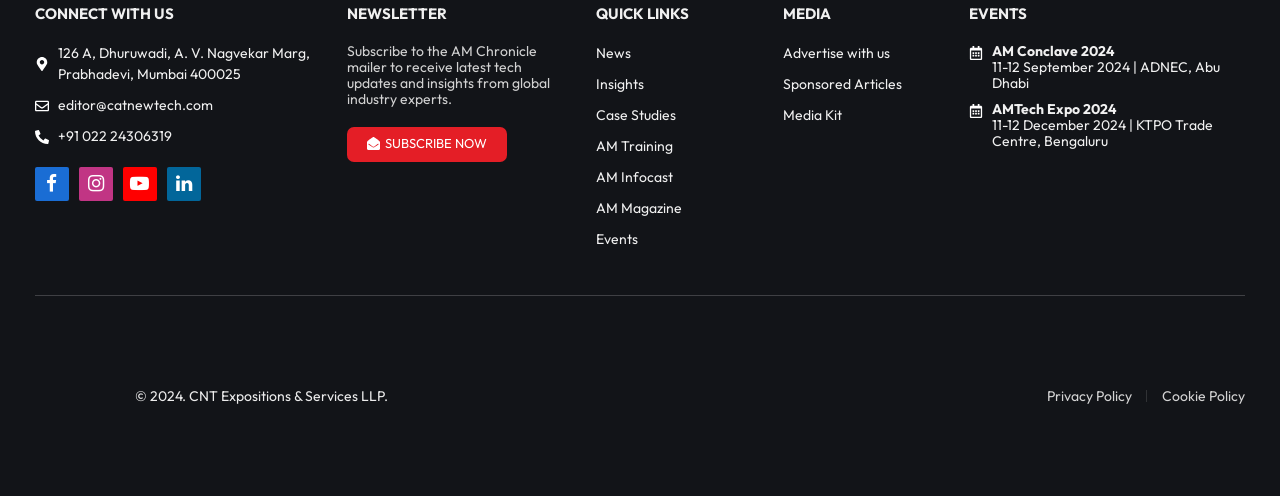Please answer the following query using a single word or phrase: 
What is the purpose of the 'SUBSCRIBE NOW' button?

To receive latest tech updates and insights